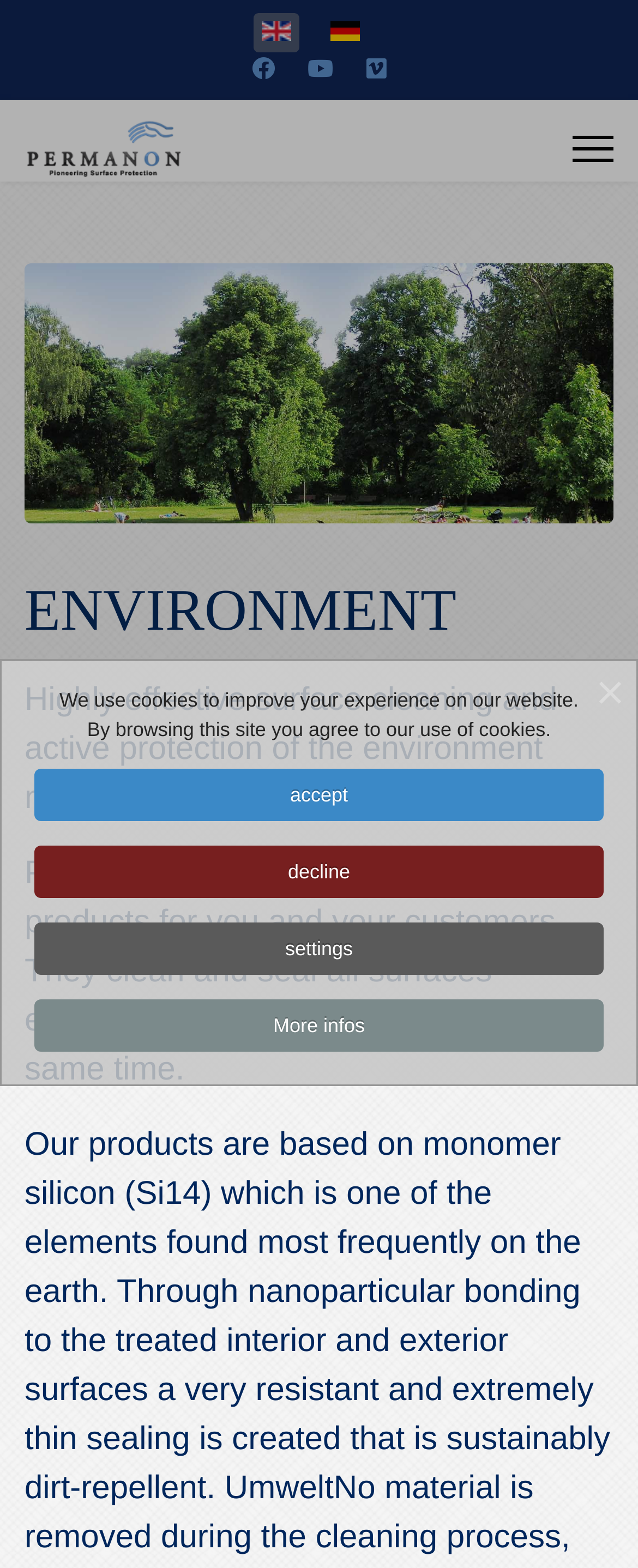What social media platforms are linked on the webpage?
Respond with a short answer, either a single word or a phrase, based on the image.

Facebook and Youtube